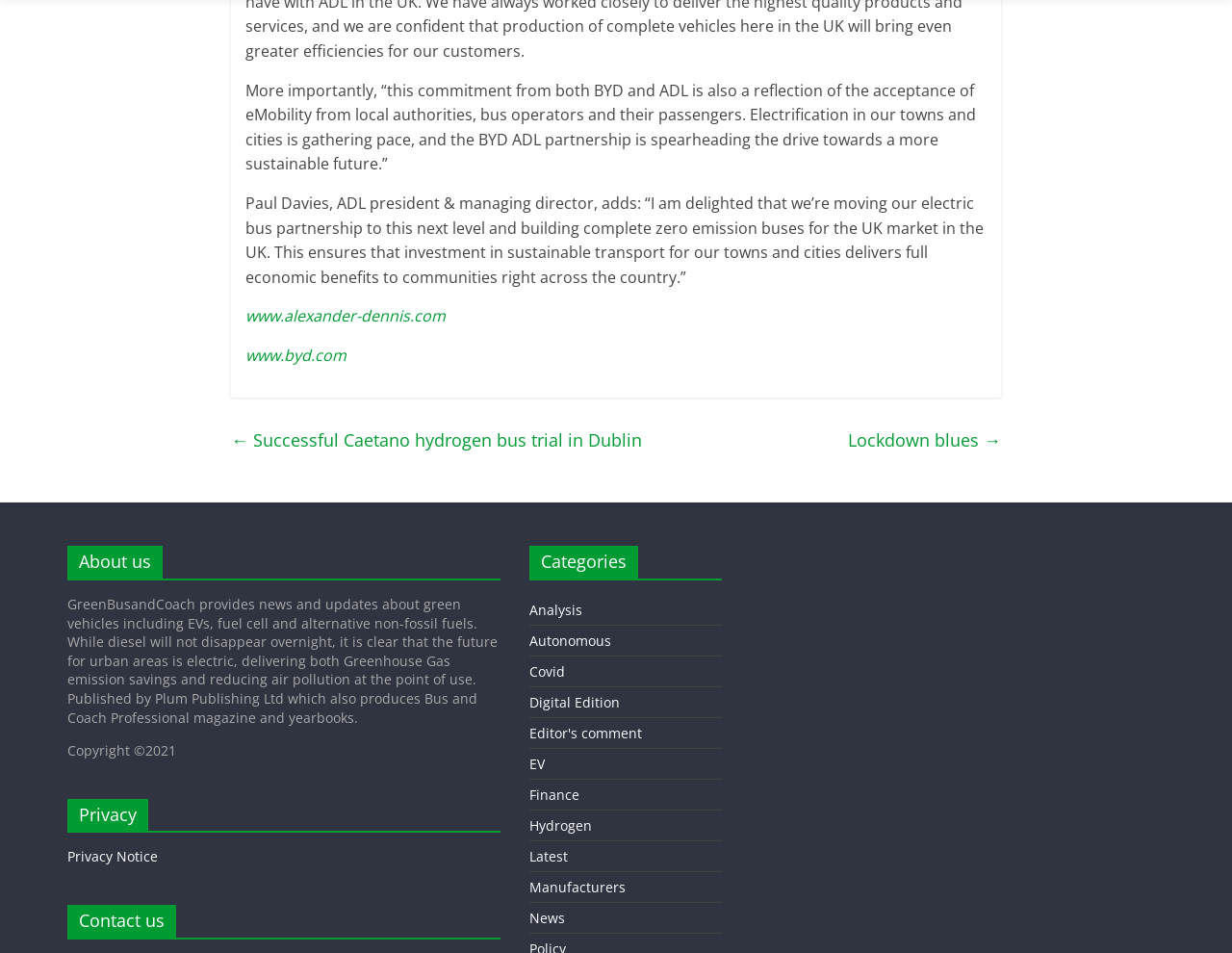Based on the image, please respond to the question with as much detail as possible:
What is the purpose of GreenBusandCoach?

According to the StaticText element with the text 'GreenBusandCoach provides news and updates about green vehicles including EVs, fuel cell and alternative non-fossil fuels...', the purpose of GreenBusandCoach is to provide news and updates about green vehicles.